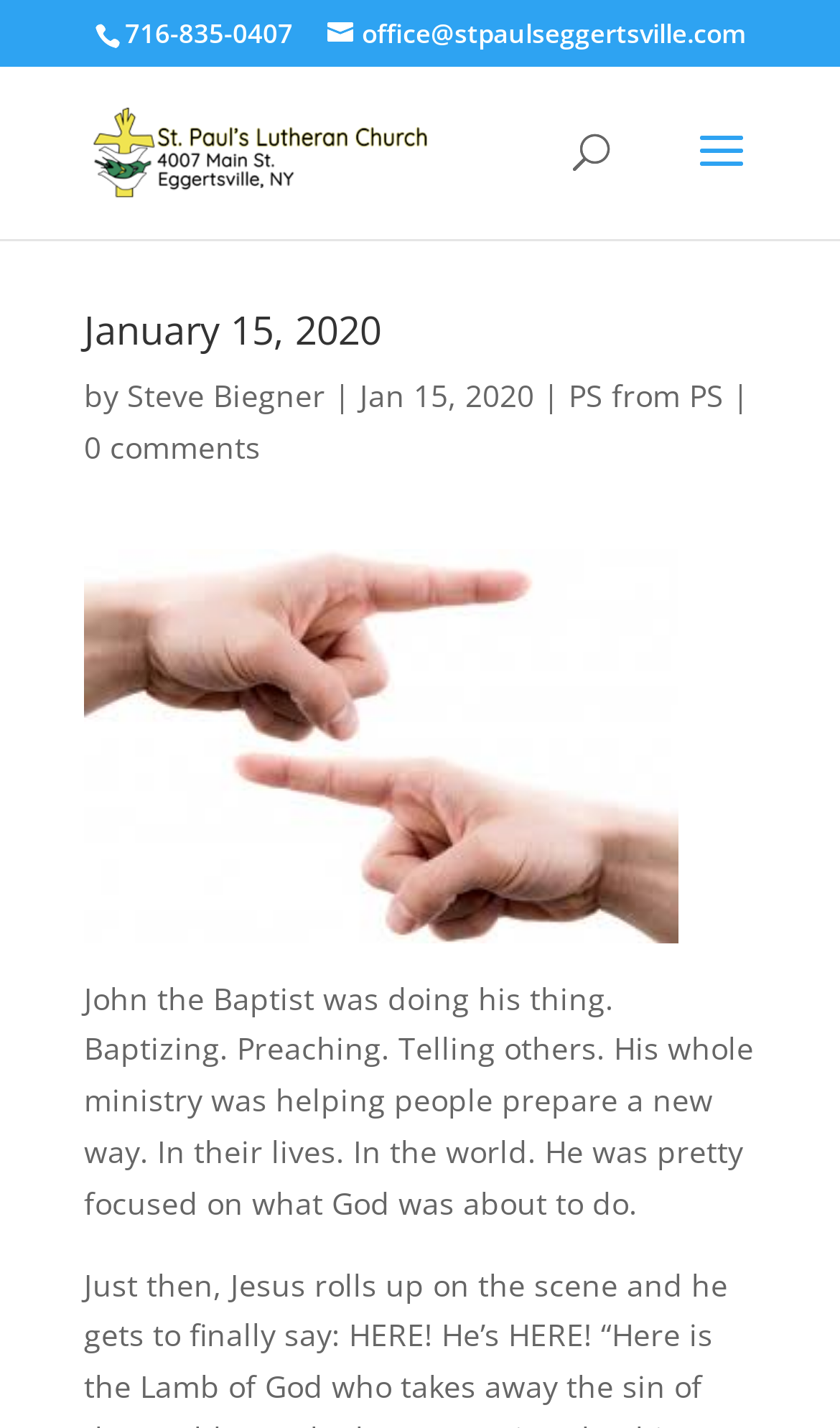Give a concise answer using one word or a phrase to the following question:
Who is the author of the latest article?

Steve Biegner